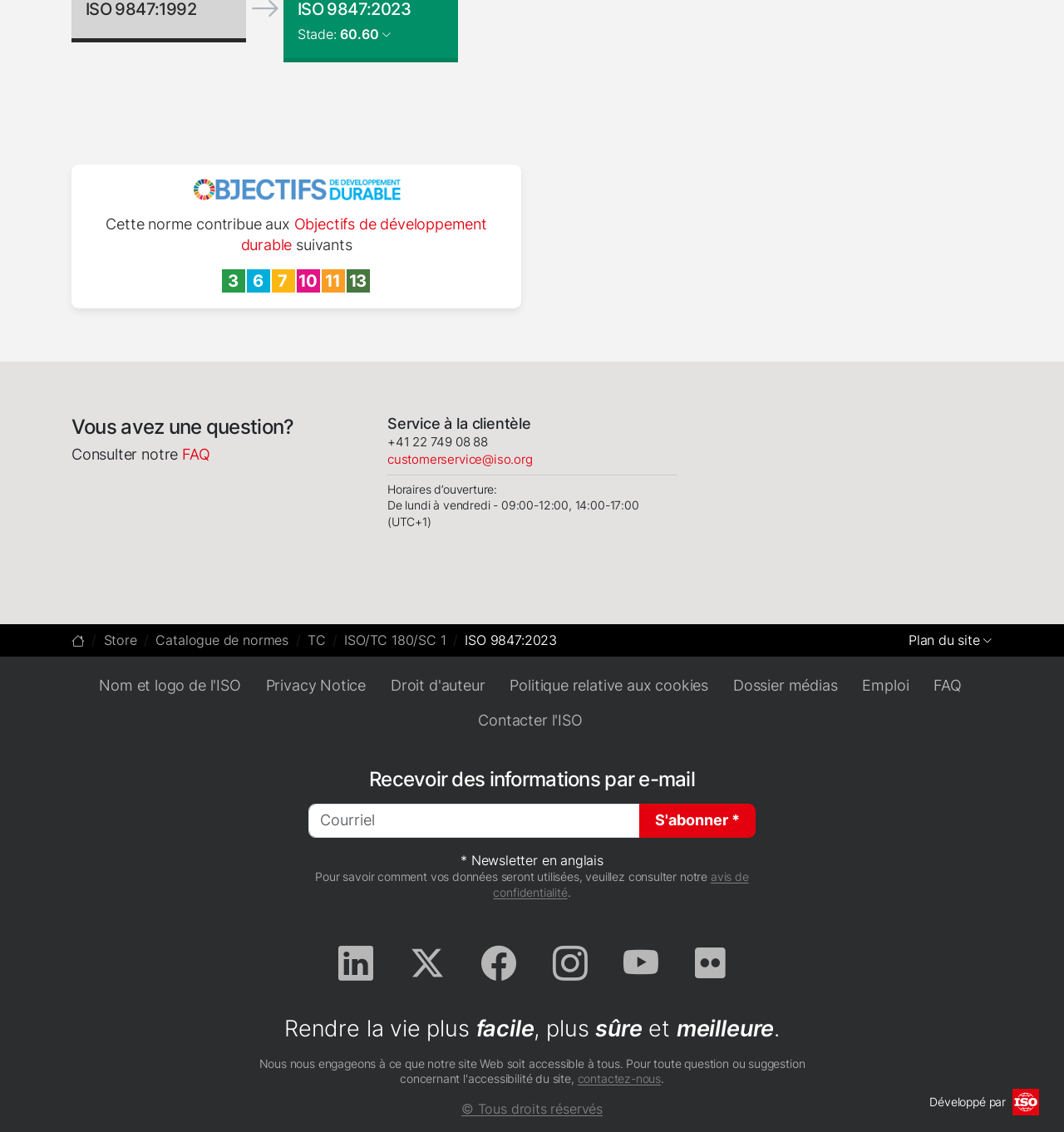Locate the bounding box coordinates of the element to click to perform the following action: 'Consult the 'FAQ''. The coordinates should be given as four float values between 0 and 1, in the form of [left, top, right, bottom].

[0.171, 0.393, 0.197, 0.409]